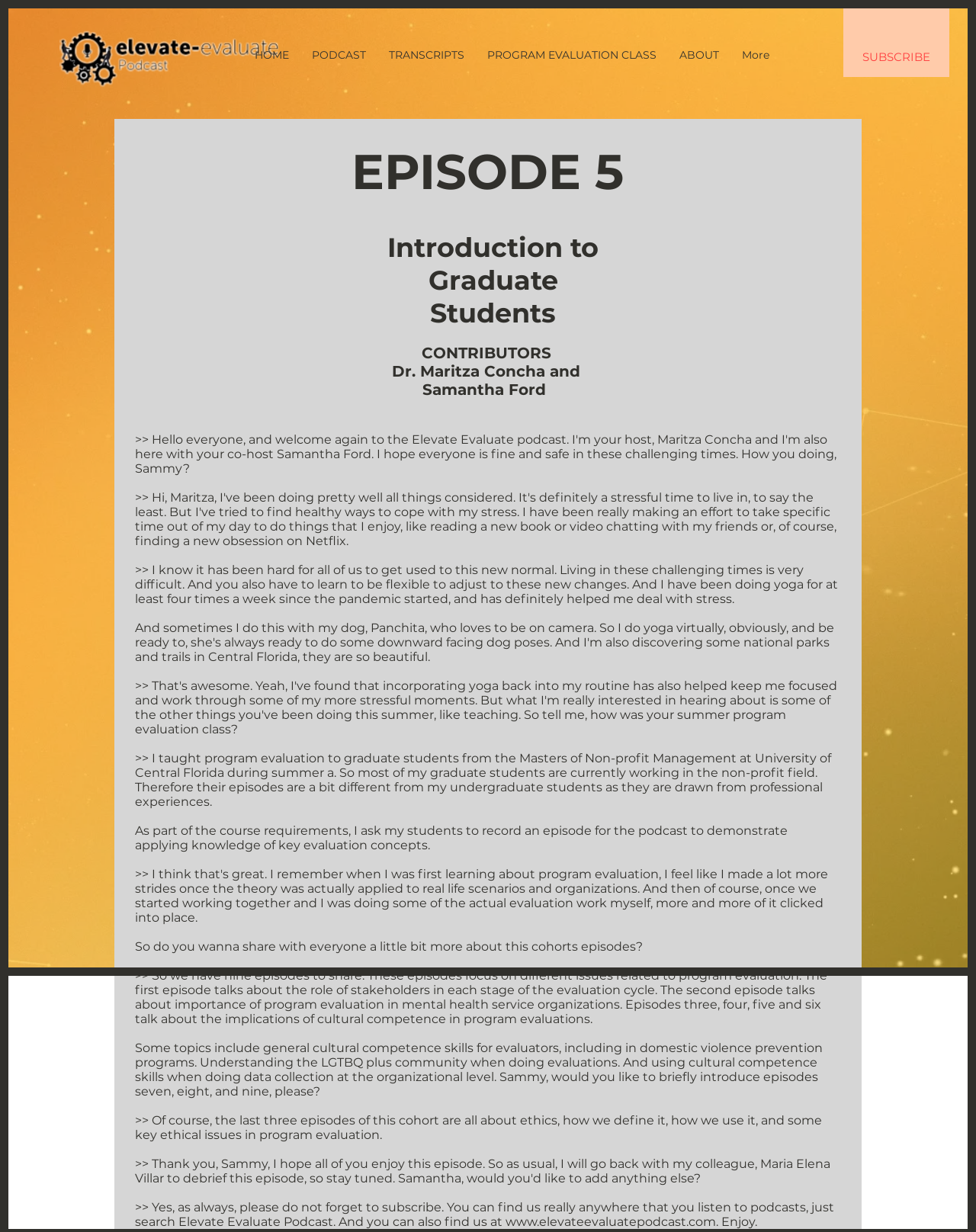What is the website URL of the podcast?
Please provide a single word or phrase in response based on the screenshot.

www.elevateevaluatepodcast.com